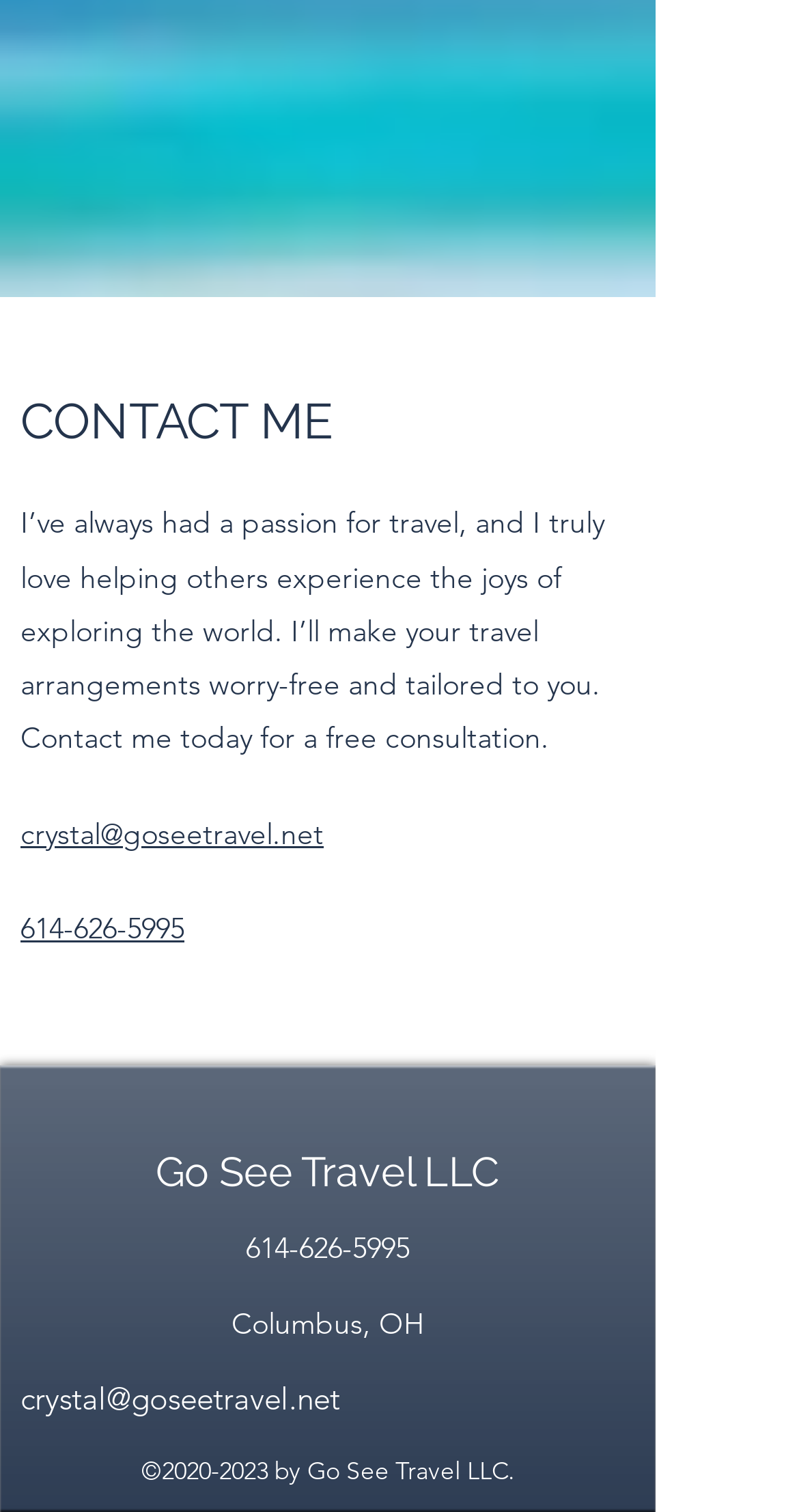What is the location of the company?
Refer to the screenshot and respond with a concise word or phrase.

Columbus, OH